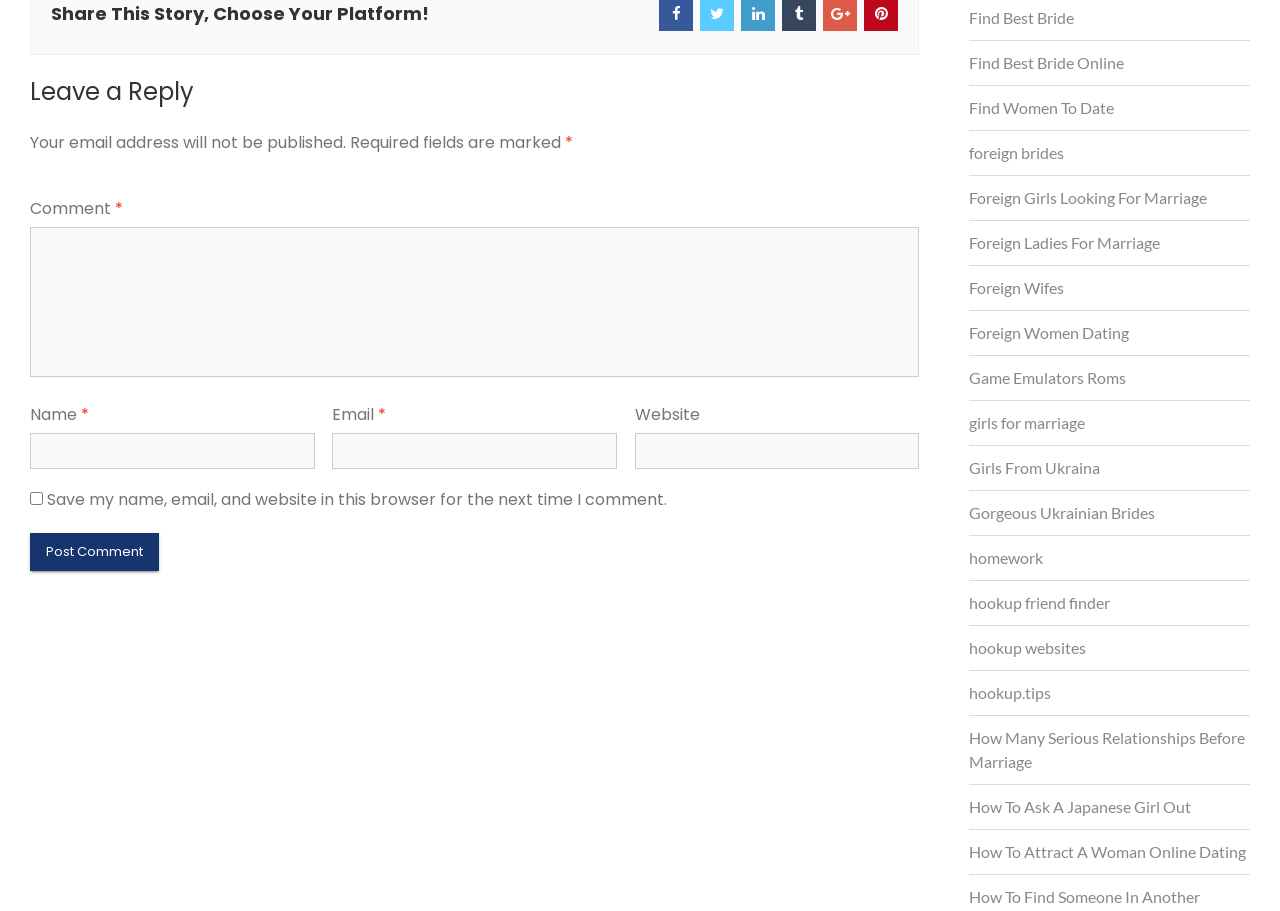What is the function of the checkbox?
Refer to the image and give a detailed response to the question.

The checkbox is labeled 'Save my name, email, and website in this browser for the next time I comment.' which suggests that its function is to save the user's data for future comments.